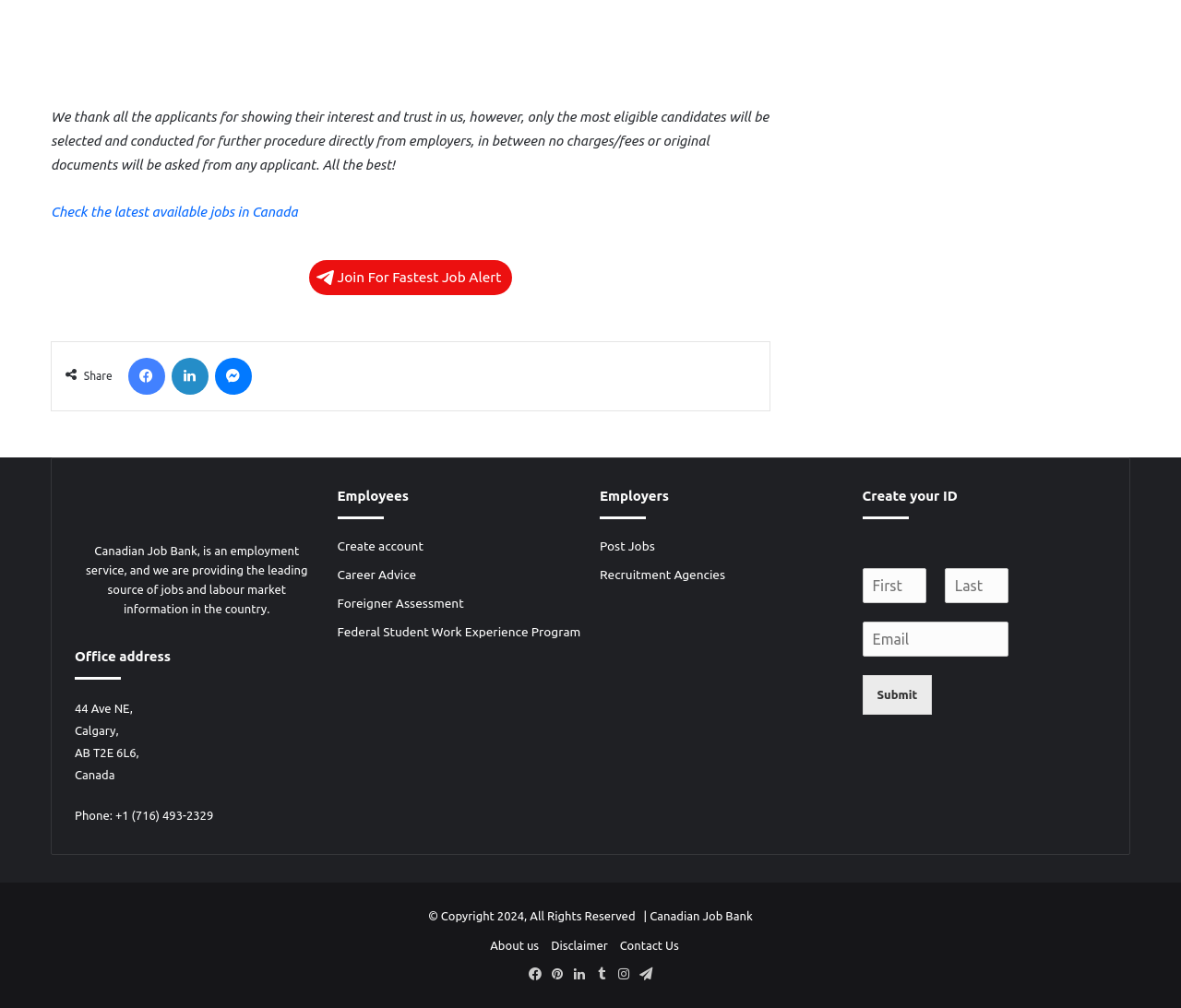Locate the bounding box coordinates of the element that should be clicked to execute the following instruction: "Post jobs".

[0.508, 0.534, 0.555, 0.549]